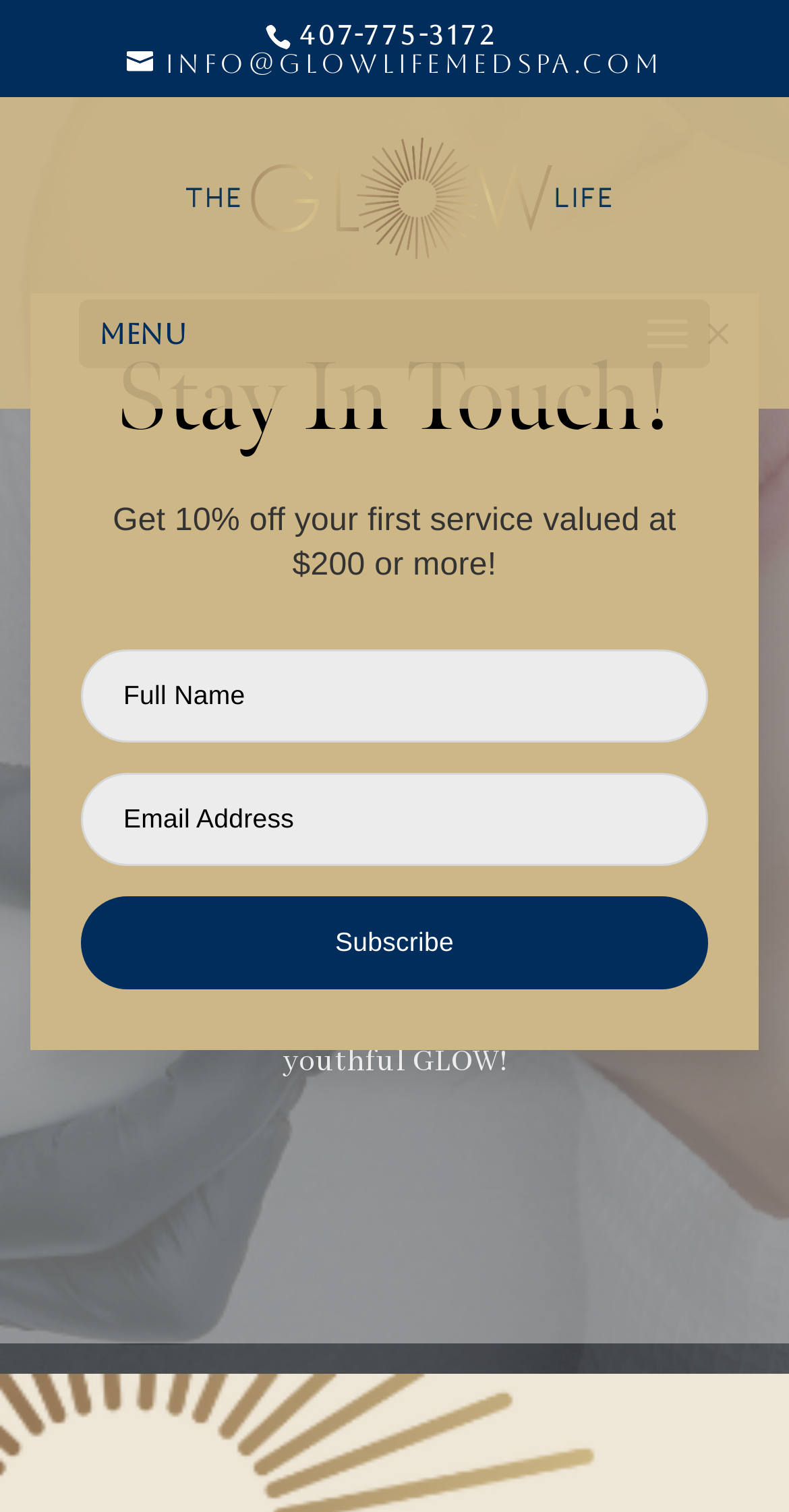Based on the image, please respond to the question with as much detail as possible:
What is the purpose of the textbox labeled 'Email Address'?

I inferred the purpose of the textbox by its label 'Email Address' and its required property being set to true, indicating that it is necessary to input an email address to proceed with the subscription process.